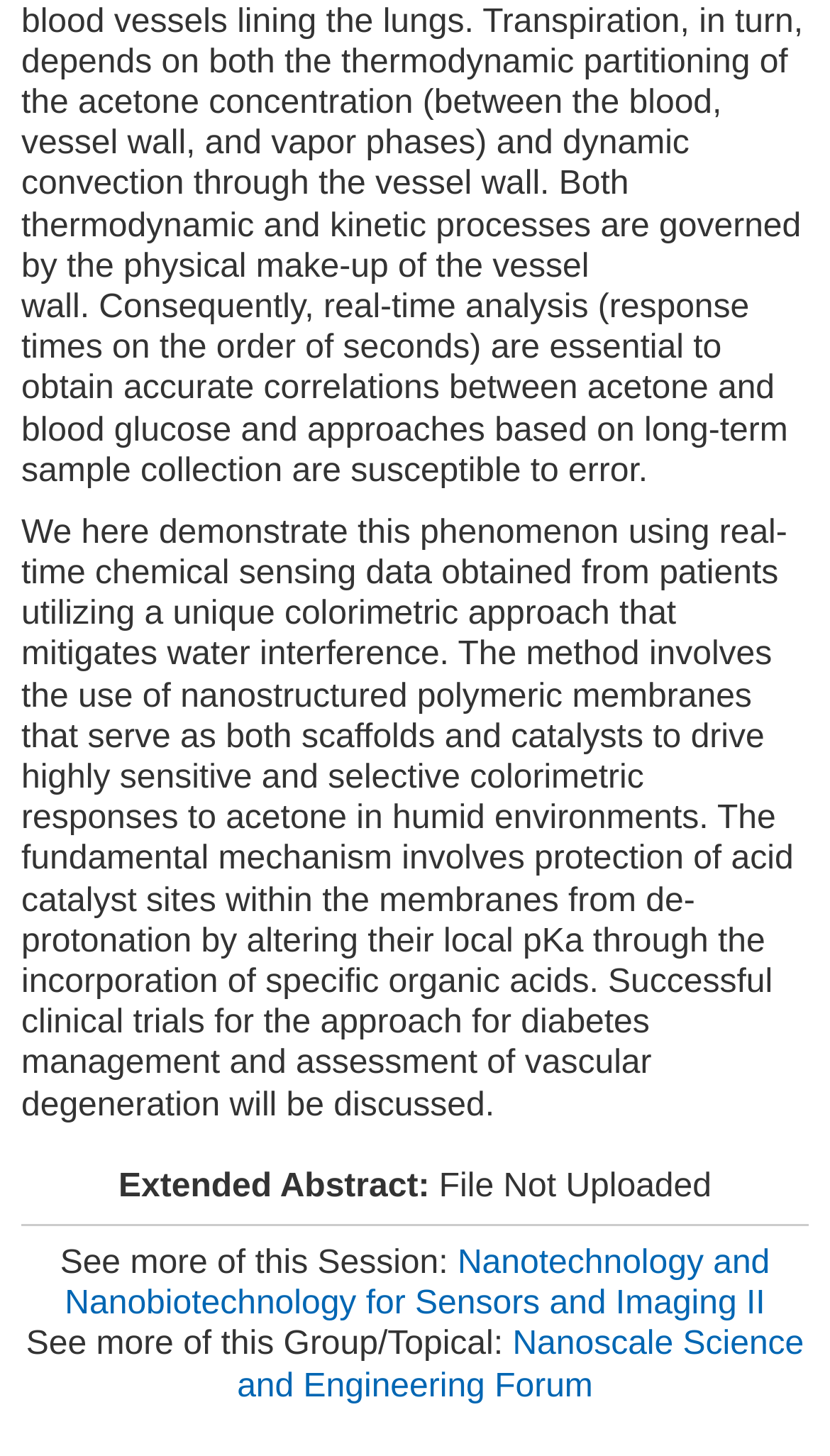Respond to the question below with a single word or phrase:
What is the topic of the session?

Nanotechnology and Nanobiotechnology